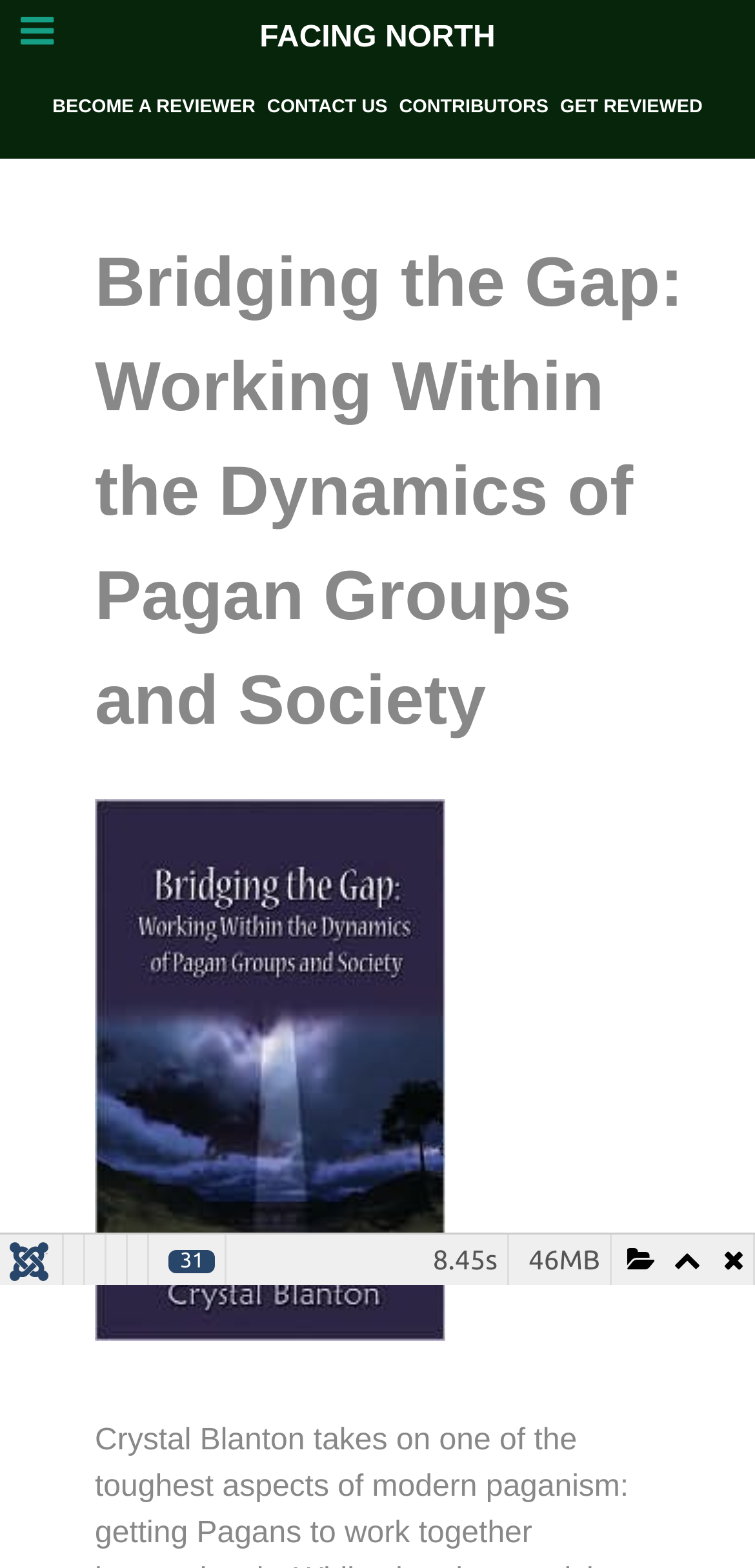Please mark the clickable region by giving the bounding box coordinates needed to complete this instruction: "click on FACING NORTH link".

[0.0, 0.01, 1.0, 0.039]